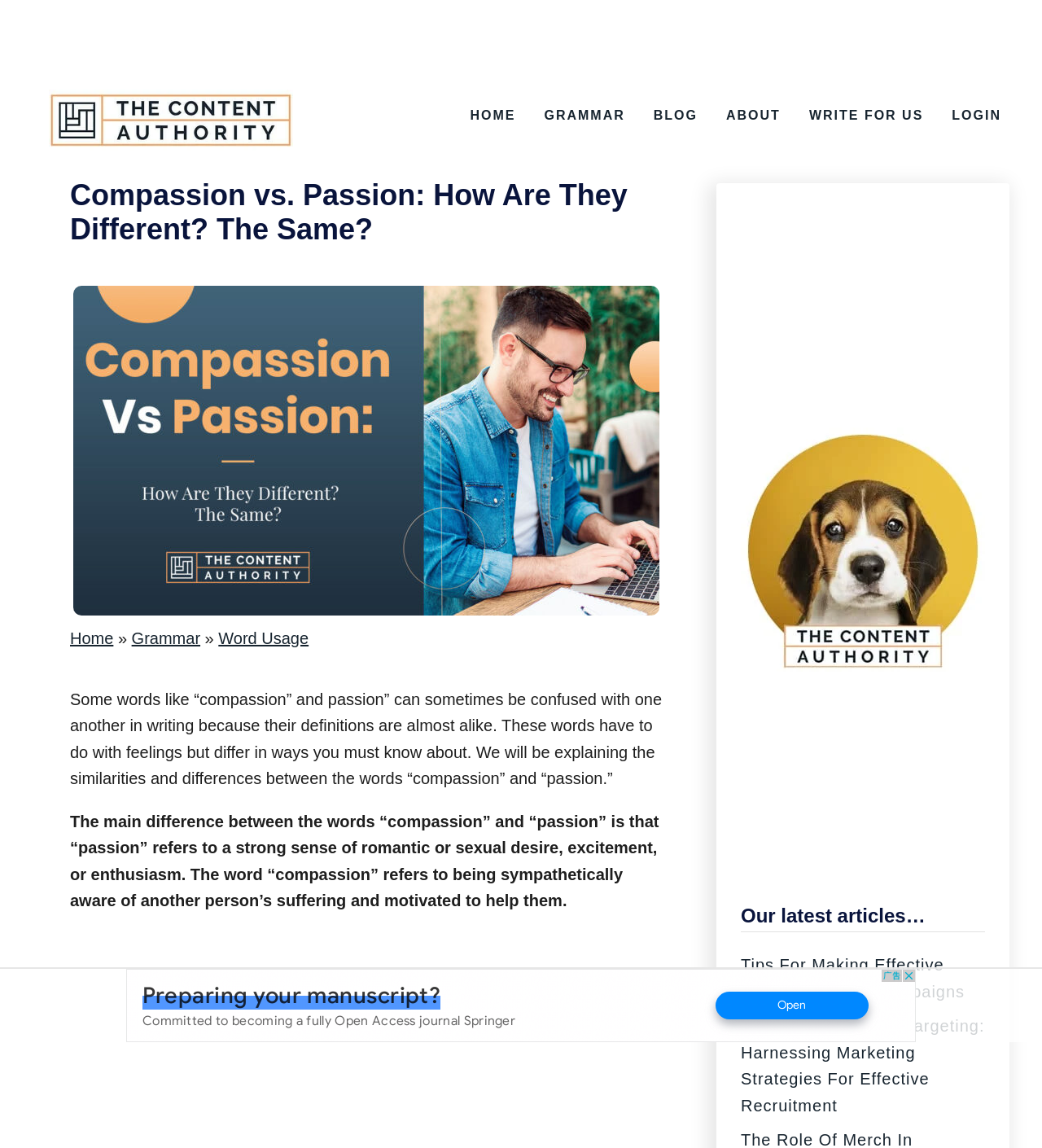Identify the bounding box for the element characterized by the following description: "Home".

[0.443, 0.087, 0.503, 0.115]